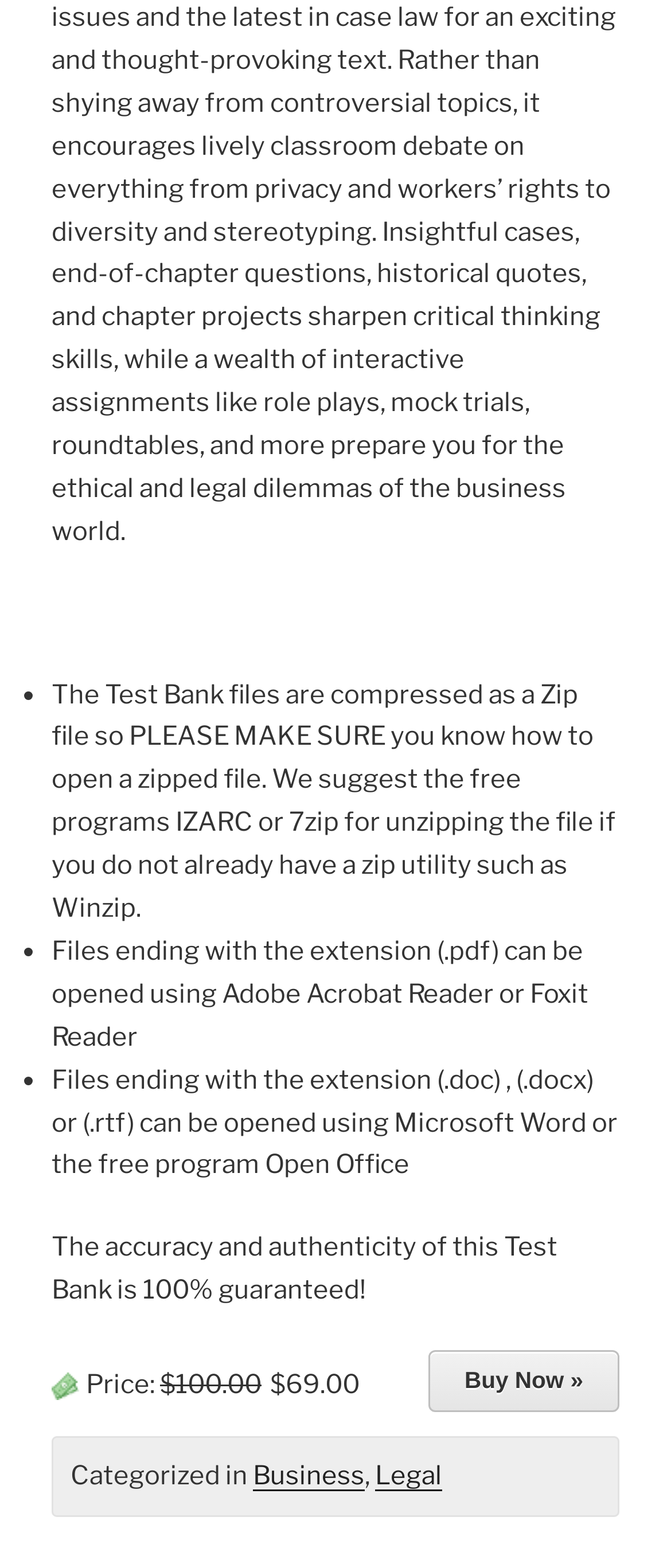Find the coordinates for the bounding box of the element with this description: "name="buynow" value="Buy Now »"".

[0.638, 0.861, 0.923, 0.901]